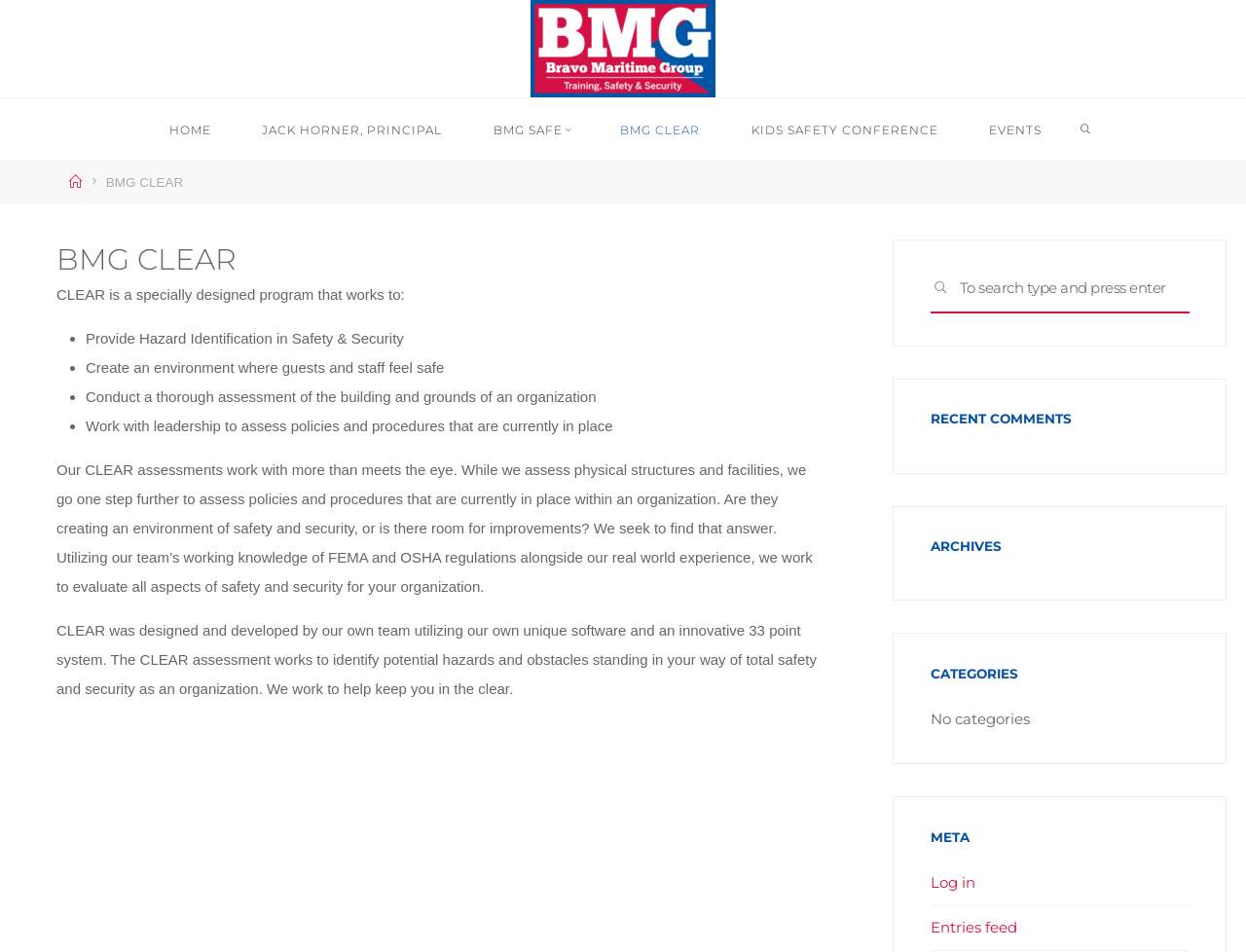What is the function of the search box?
Examine the image closely and answer the question with as much detail as possible.

The search box is located on the right side of the webpage, and it allows users to search for specific content on the website. The search box has a label 'Search for:' and a button 'SEARCH' with a magnifying glass icon.